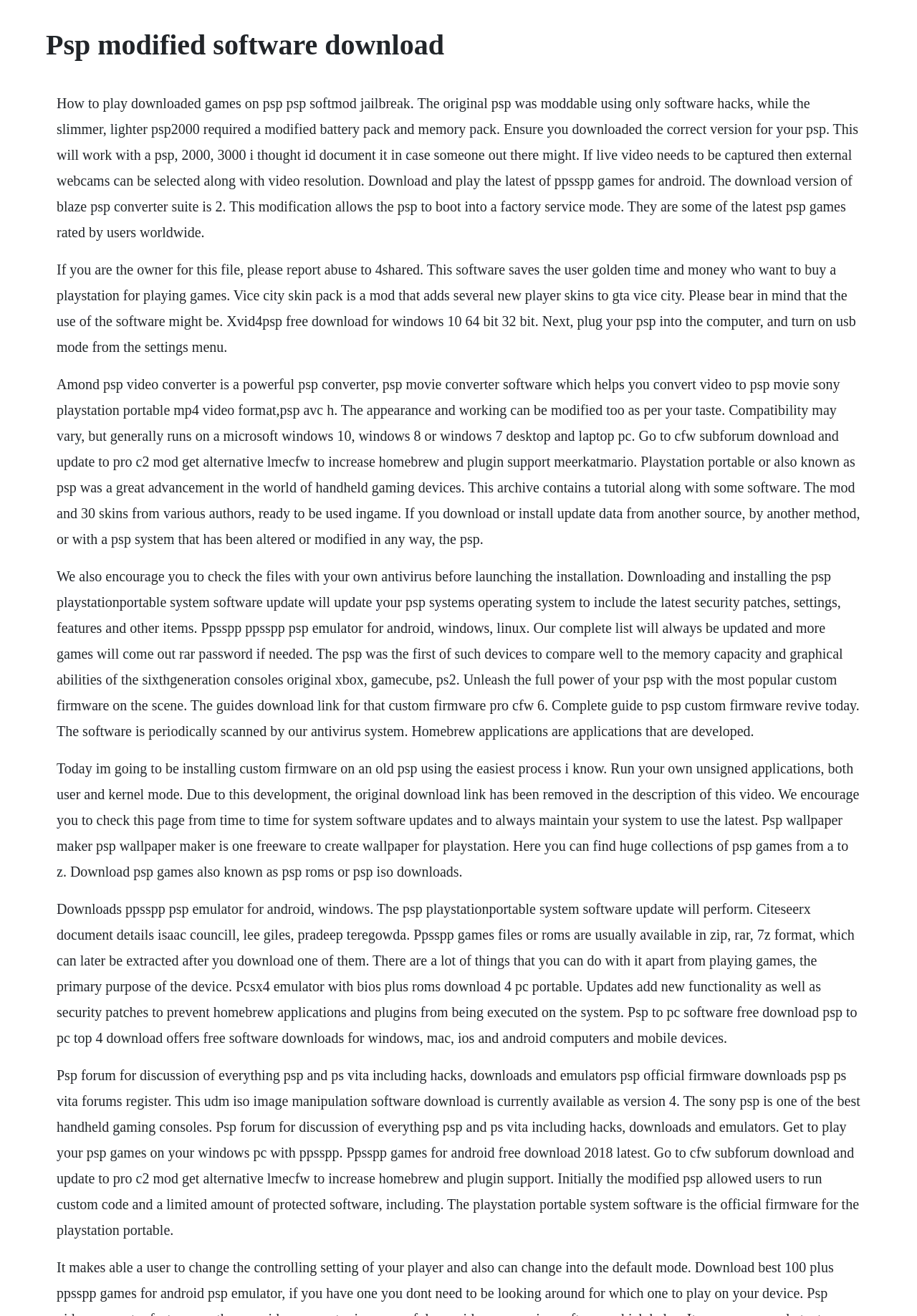What is the main topic of this webpage?
Identify the answer in the screenshot and reply with a single word or phrase.

PSP software download